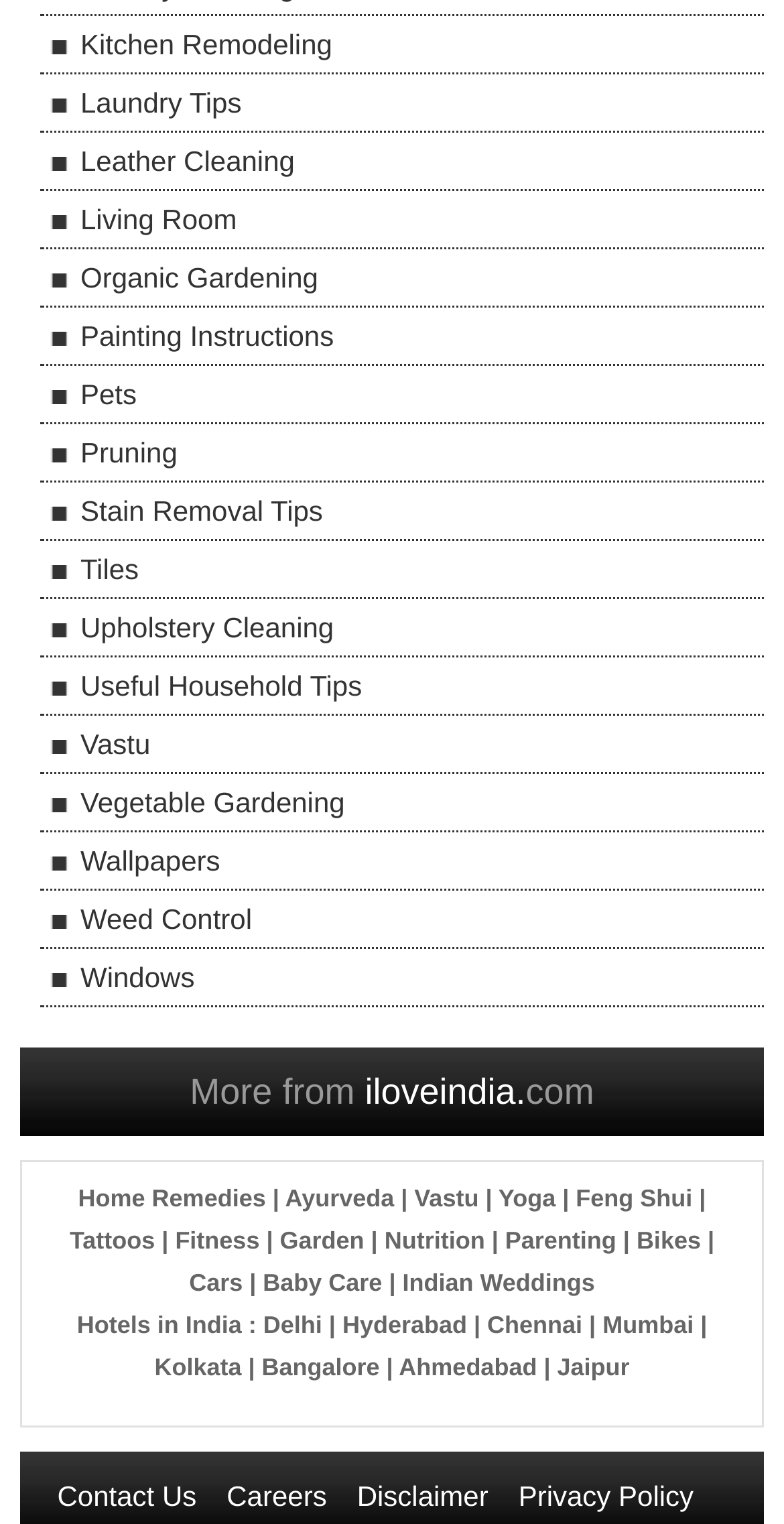Identify the bounding box coordinates of the part that should be clicked to carry out this instruction: "Explore Vegetable Gardening".

[0.051, 0.508, 1.0, 0.546]